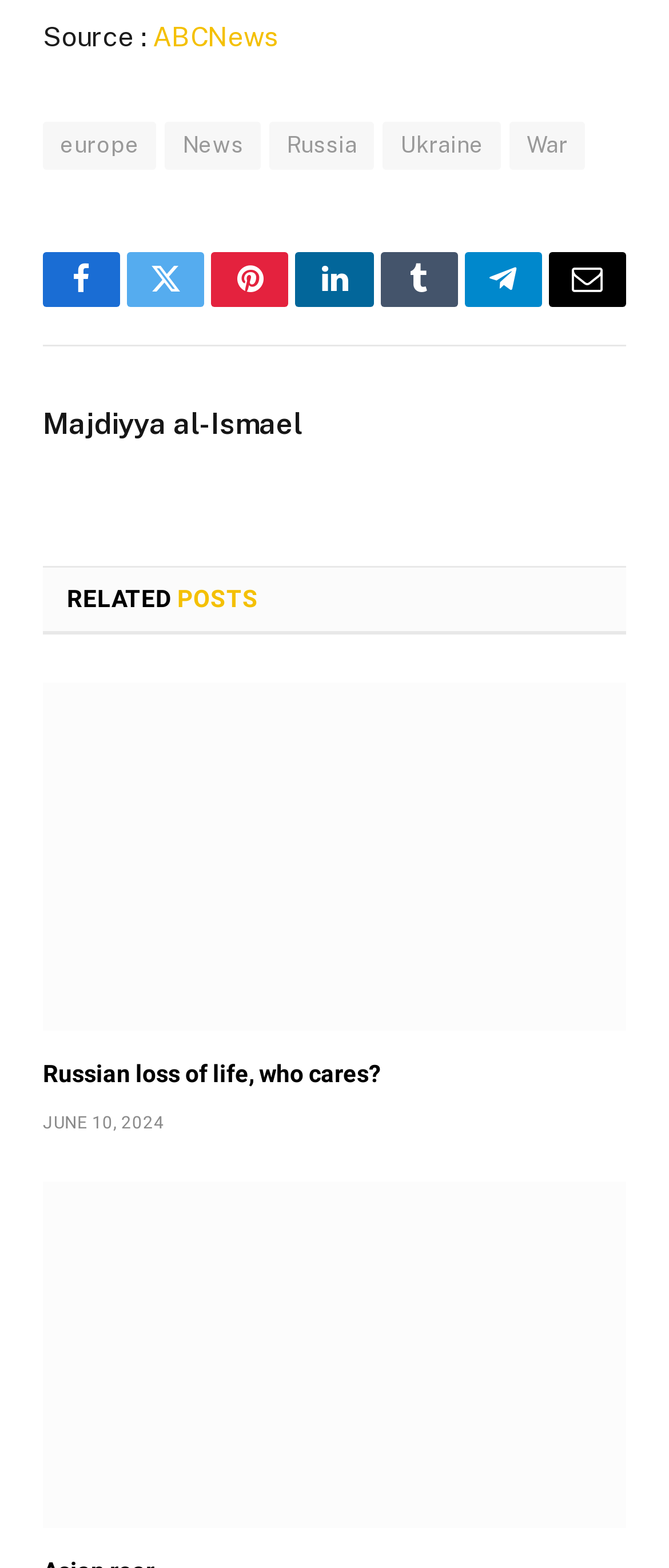Could you provide the bounding box coordinates for the portion of the screen to click to complete this instruction: "Check the post time"?

[0.064, 0.709, 0.246, 0.721]